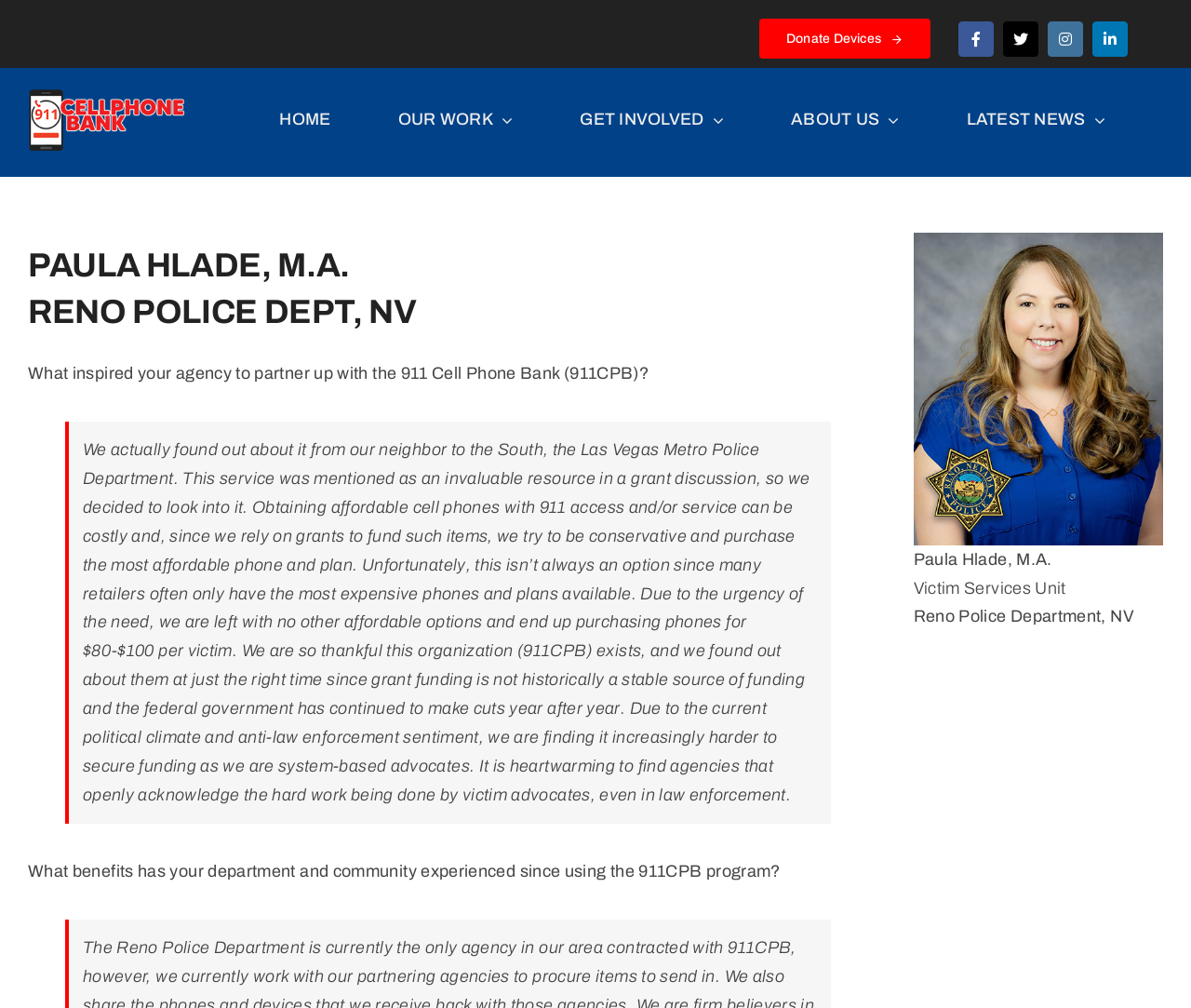What is the name of the police department Paula Hlade works for?
Please elaborate on the answer to the question with detailed information.

I found the answer by looking at the text below Paula Hlade's name, which says 'Reno Police Department, NV'.